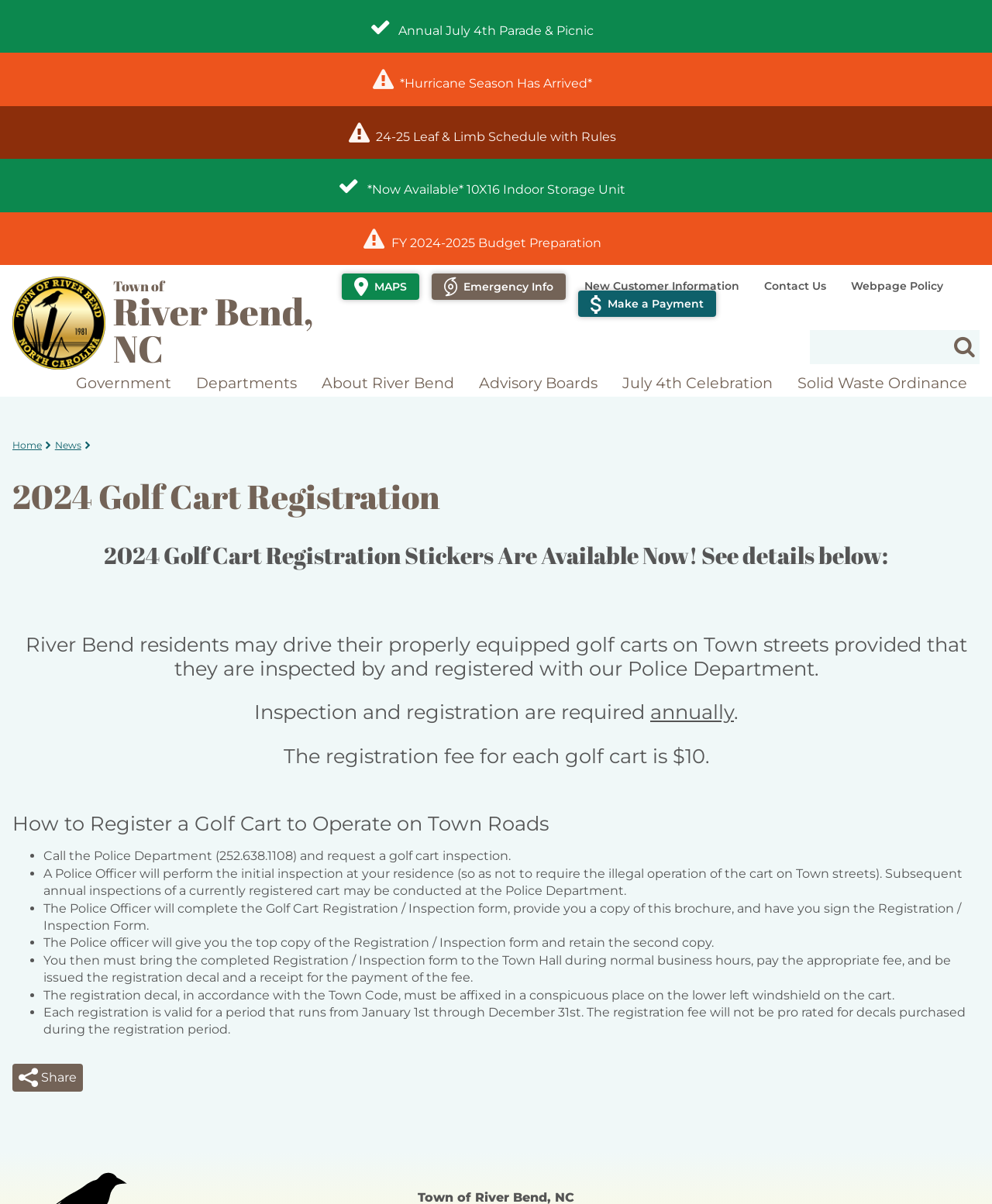For the following element description, predict the bounding box coordinates in the format (top-left x, top-left y, bottom-right x, bottom-right y). All values should be floating point numbers between 0 and 1. Description: News

[0.055, 0.364, 0.095, 0.375]